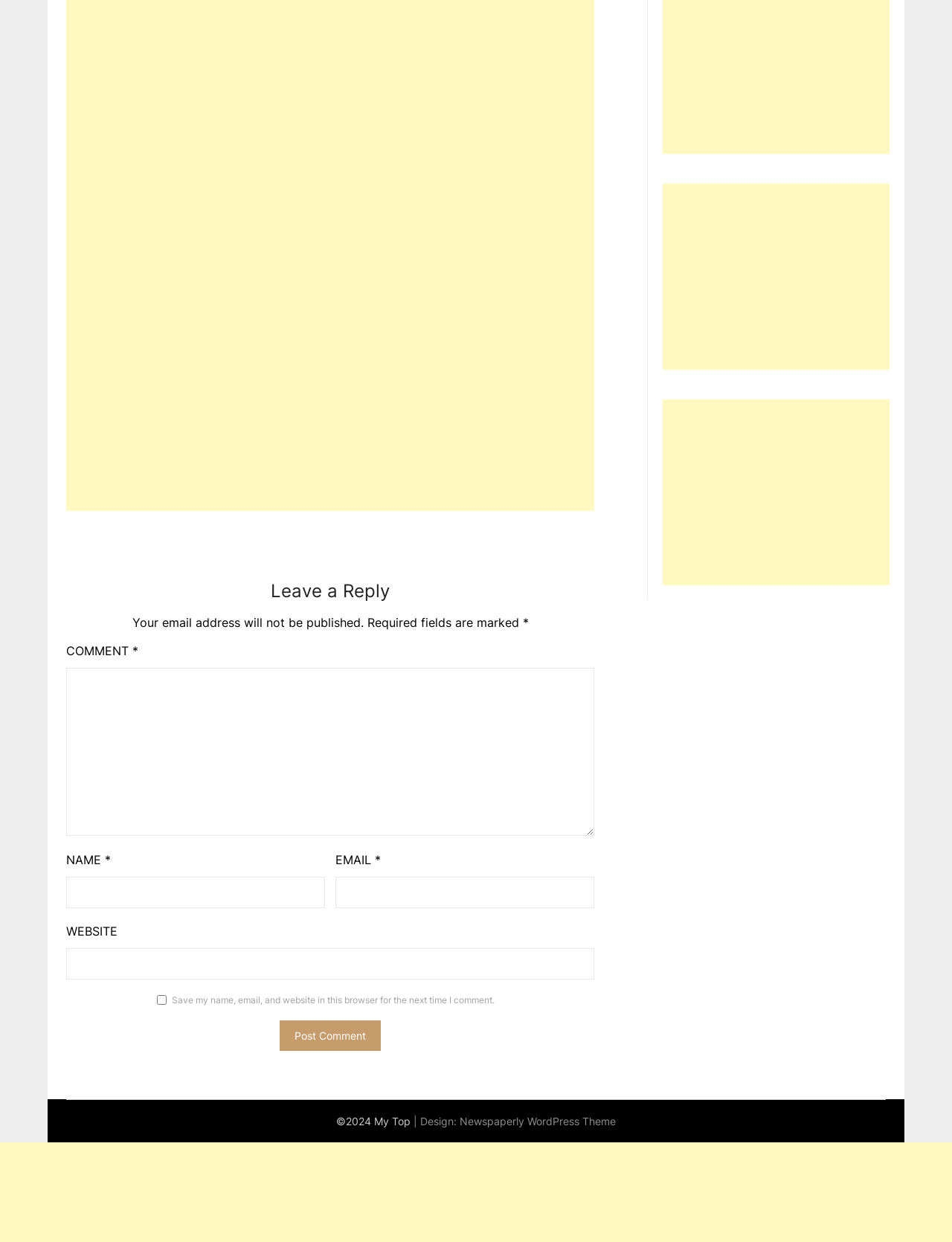What is the checkbox option for?
Based on the image, provide a one-word or brief-phrase response.

Save comment info